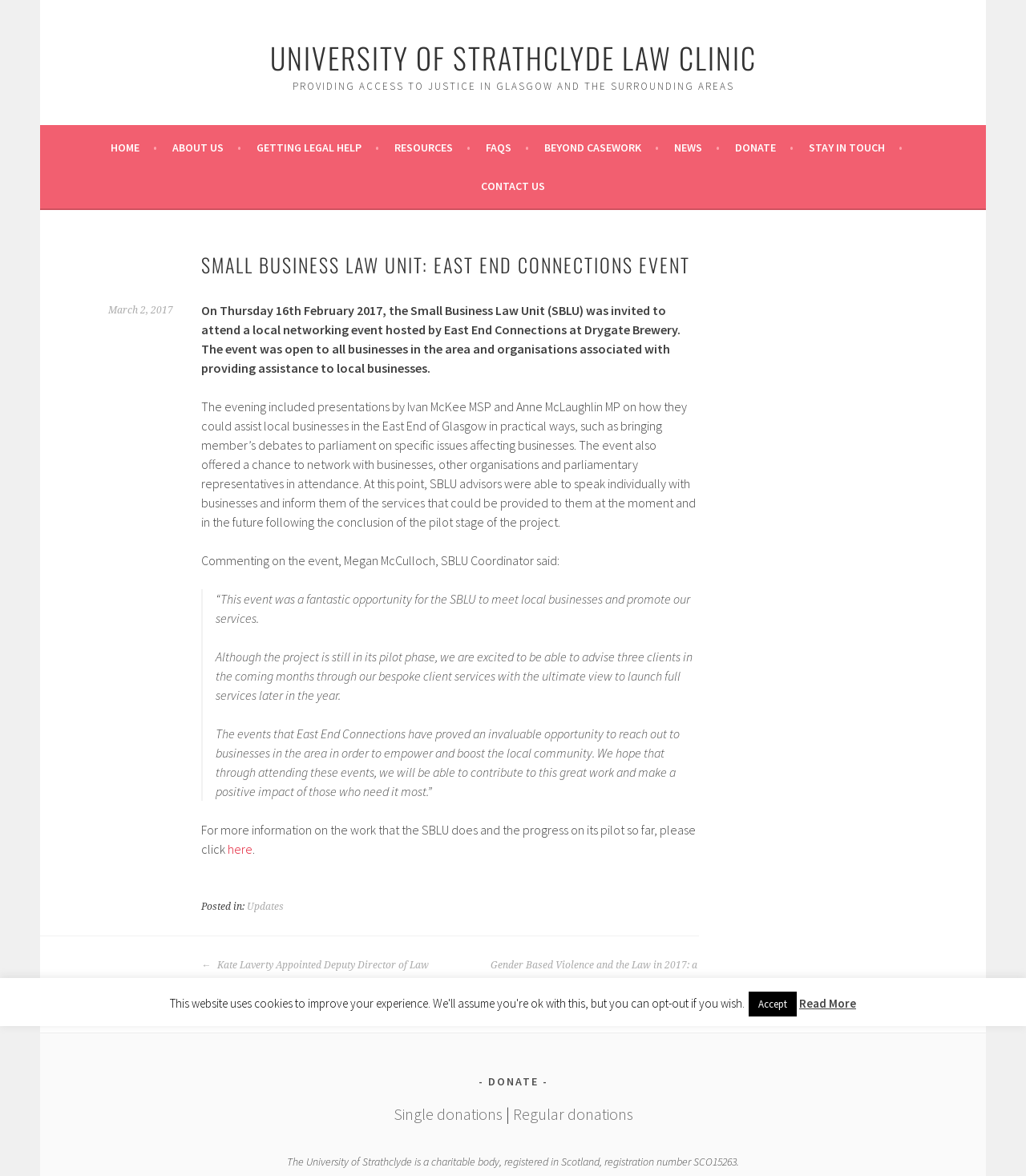Please identify the bounding box coordinates of the element's region that needs to be clicked to fulfill the following instruction: "visit the university of strathclyde law clinic". The bounding box coordinates should consist of four float numbers between 0 and 1, i.e., [left, top, right, bottom].

[0.263, 0.031, 0.737, 0.067]